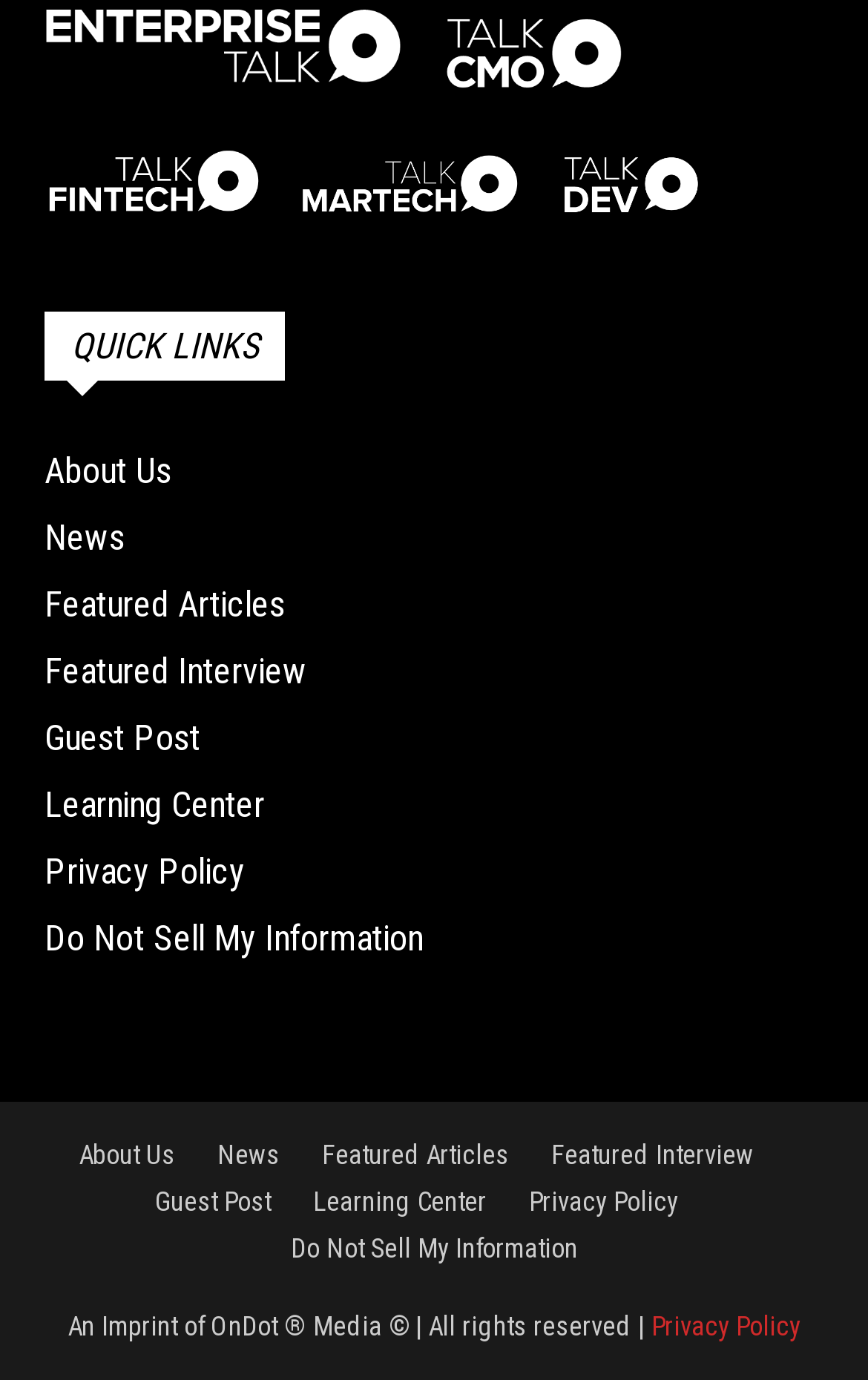How many images are there on the webpage?
Provide a short answer using one word or a brief phrase based on the image.

6